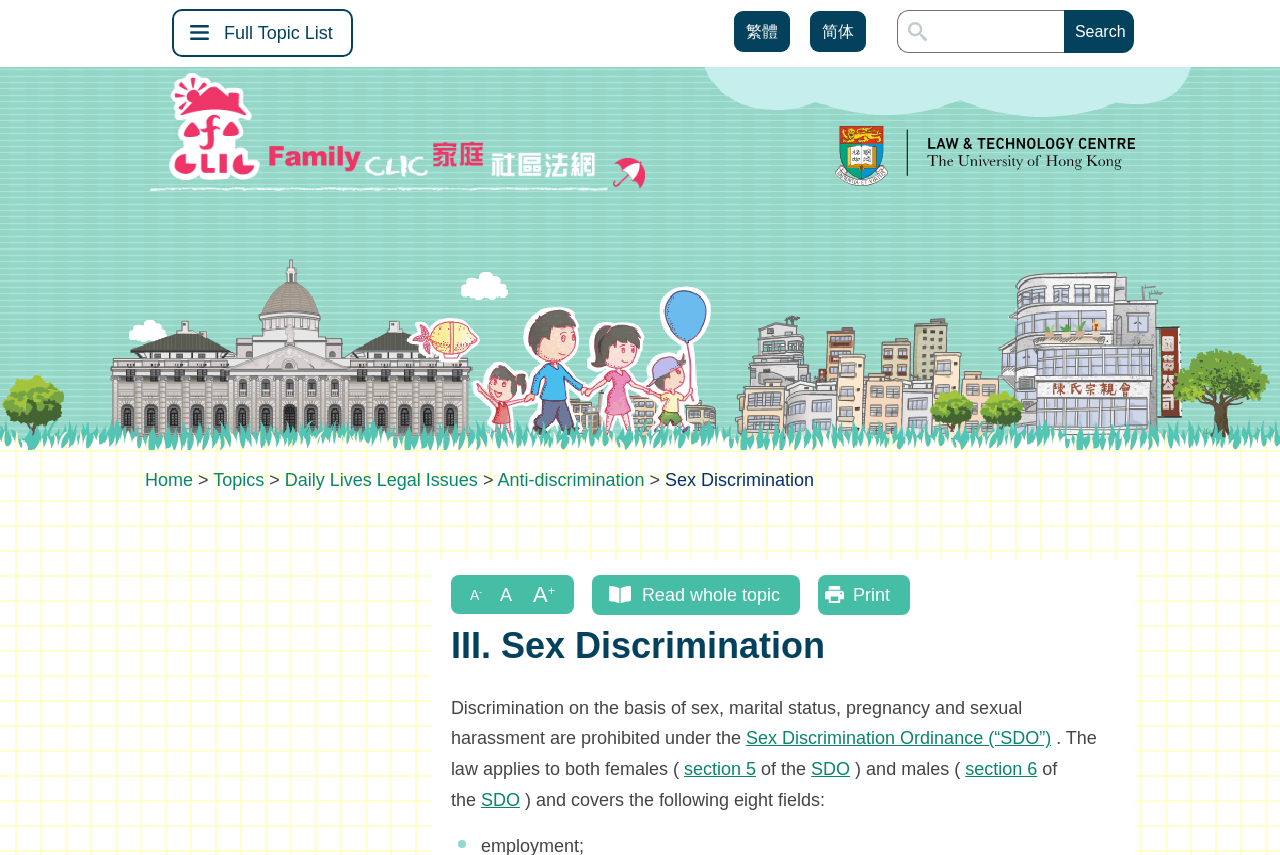Please mark the clickable region by giving the bounding box coordinates needed to complete this instruction: "Read whole topic".

[0.466, 0.673, 0.621, 0.719]